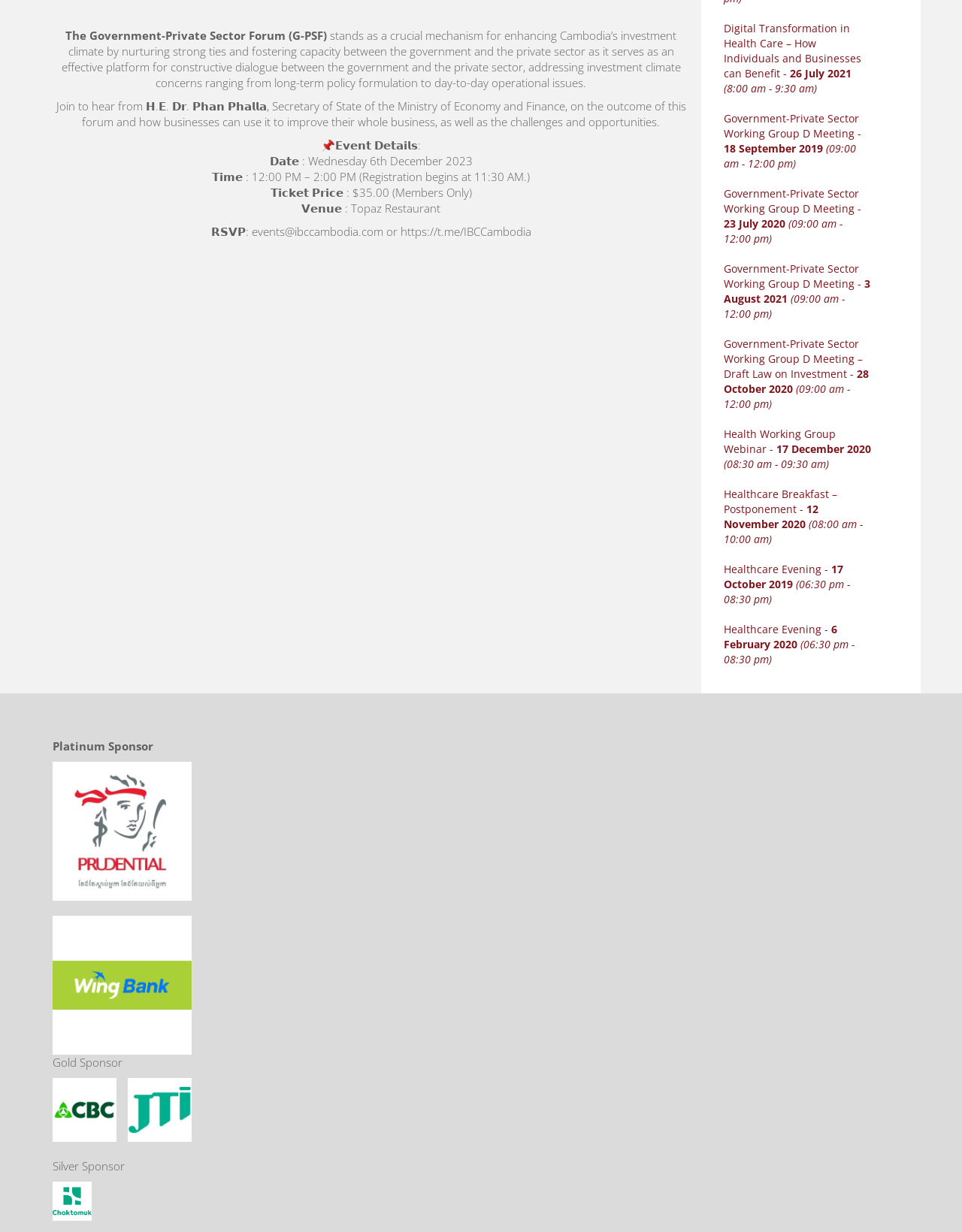Provide the bounding box coordinates for the specified HTML element described in this description: "alt="JTI - Japanese Tobacco International"". The coordinates should be four float numbers ranging from 0 to 1, in the format [left, top, right, bottom].

[0.133, 0.875, 0.199, 0.927]